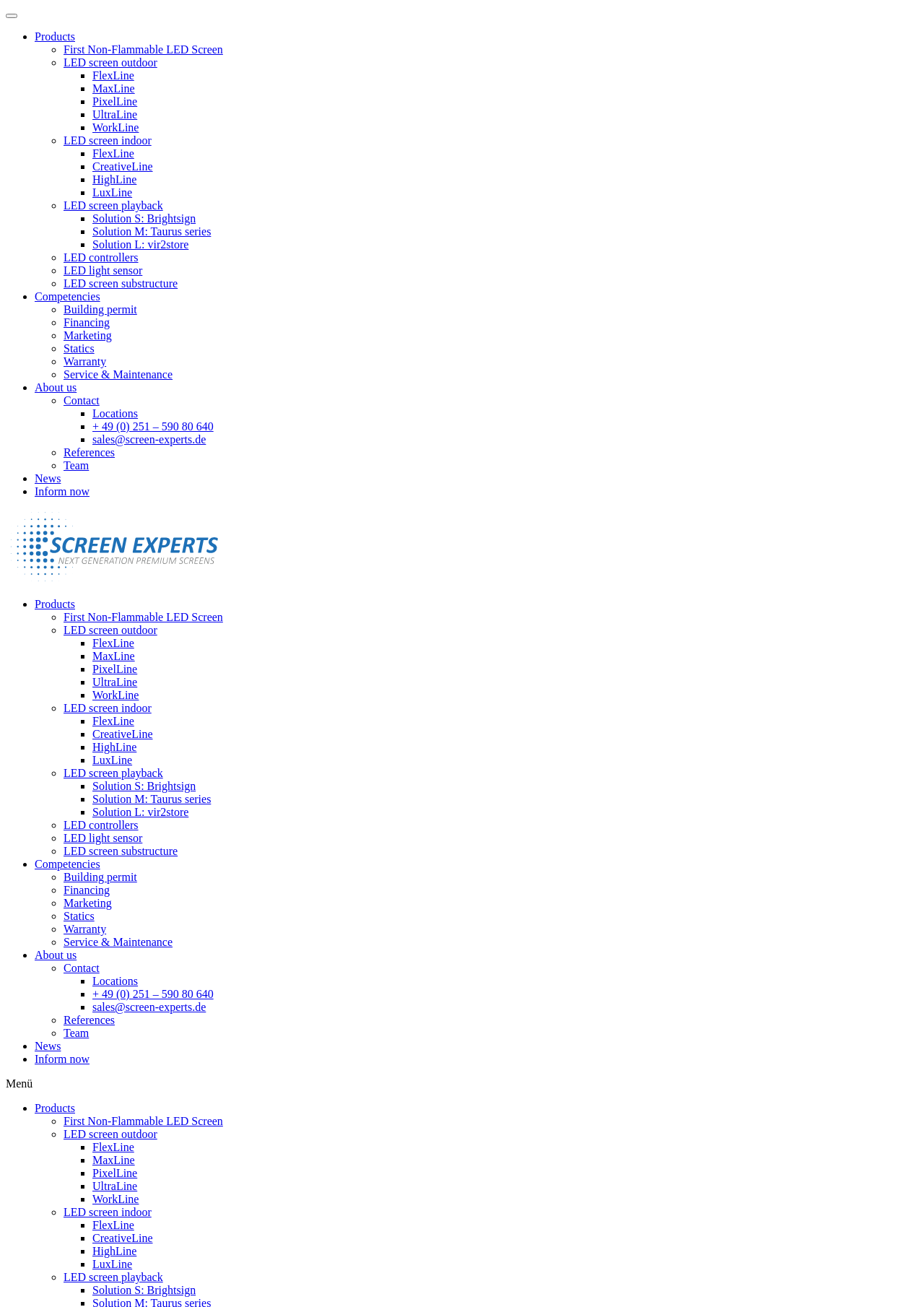Highlight the bounding box coordinates of the element that should be clicked to carry out the following instruction: "Select the 'WorkLine' option". The coordinates must be given as four float numbers ranging from 0 to 1, i.e., [left, top, right, bottom].

[0.1, 0.093, 0.15, 0.102]